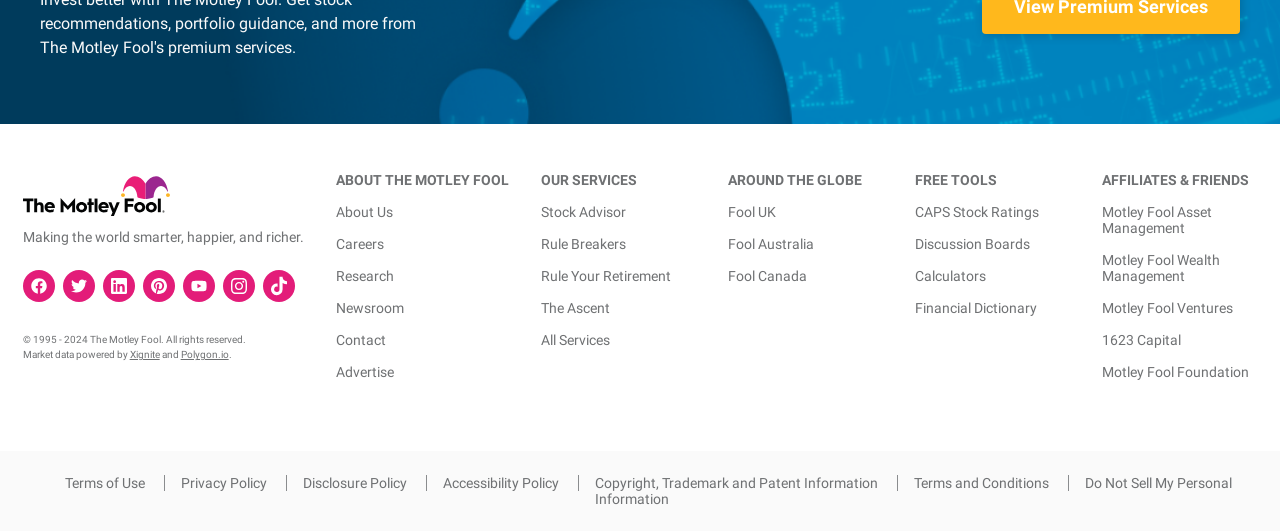Use the details in the image to answer the question thoroughly: 
What is the copyright information for this webpage?

The copyright information can be found at the bottom of the webpage, where it says '© 1995 - 2024 The Motley Fool. All rights reserved.'